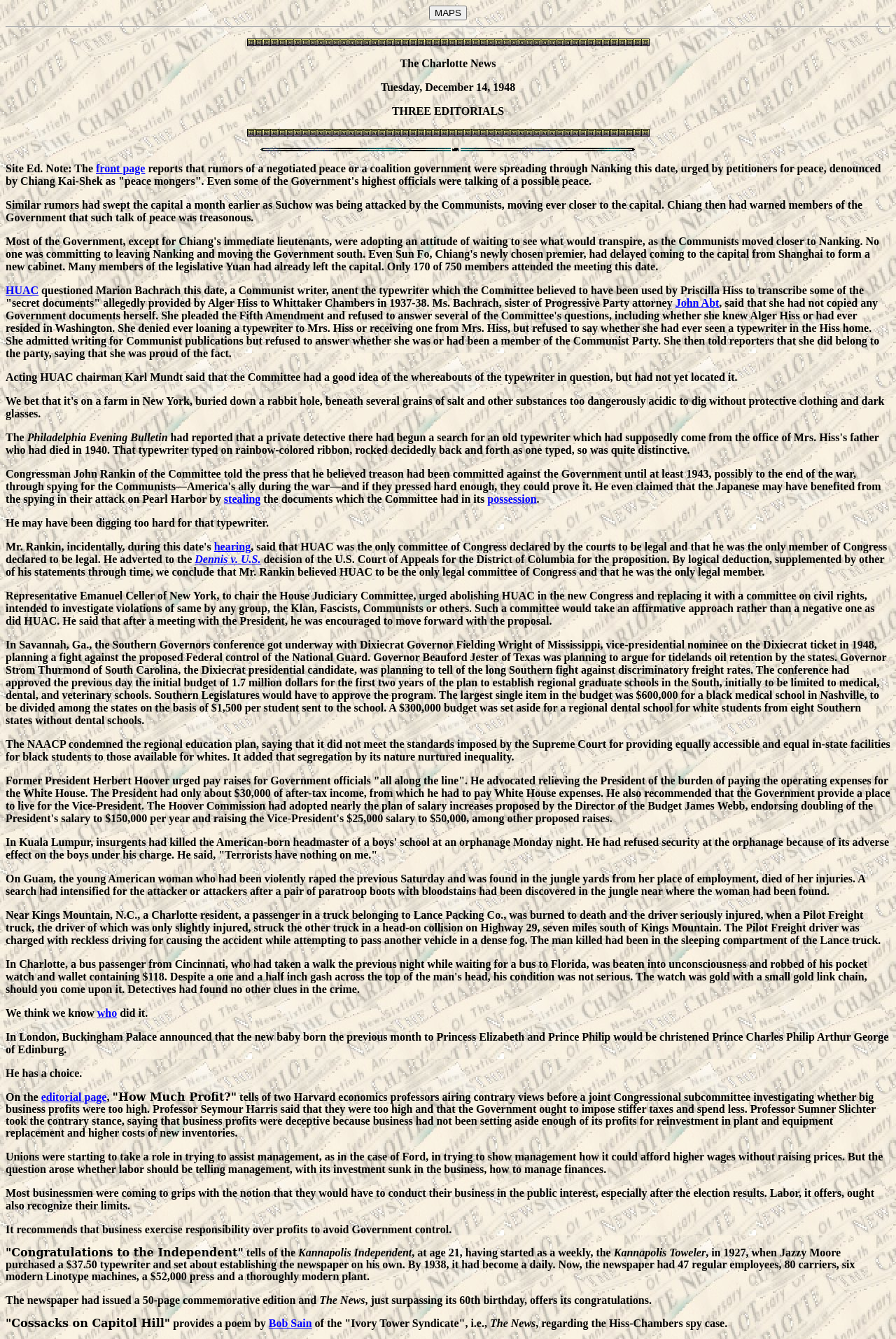Write an extensive caption that covers every aspect of the webpage.

This webpage appears to be a news archive from Tuesday, December 14, 1948. At the top, there is a link to "MAPS" and a horizontal separator line. Below the separator, there is an image, followed by the title "The Charlotte News" and the date "Tuesday, December 14, 1948". 

There are three images on the page, two of which are positioned near the top, and one near the middle. The majority of the content is composed of news articles, with a total of 27 articles or sections. The articles cover a range of topics, including politics, crime, education, and business. Some of the specific topics include the HUAC committee, the proposed Federal control of the National Guard, the Southern Governors conference, and the NAACP's condemnation of a regional education plan.

There are several links scattered throughout the articles, including links to specific people, organizations, and events, such as "HUAC", "John Abt", "Dennis v. U.S", and "hearing". The articles are densely packed, with minimal whitespace between them. The text is organized in a hierarchical structure, with some articles having subheadings or quotes set apart from the main text. Overall, the webpage appears to be a comprehensive news archive from a specific date in 1948.